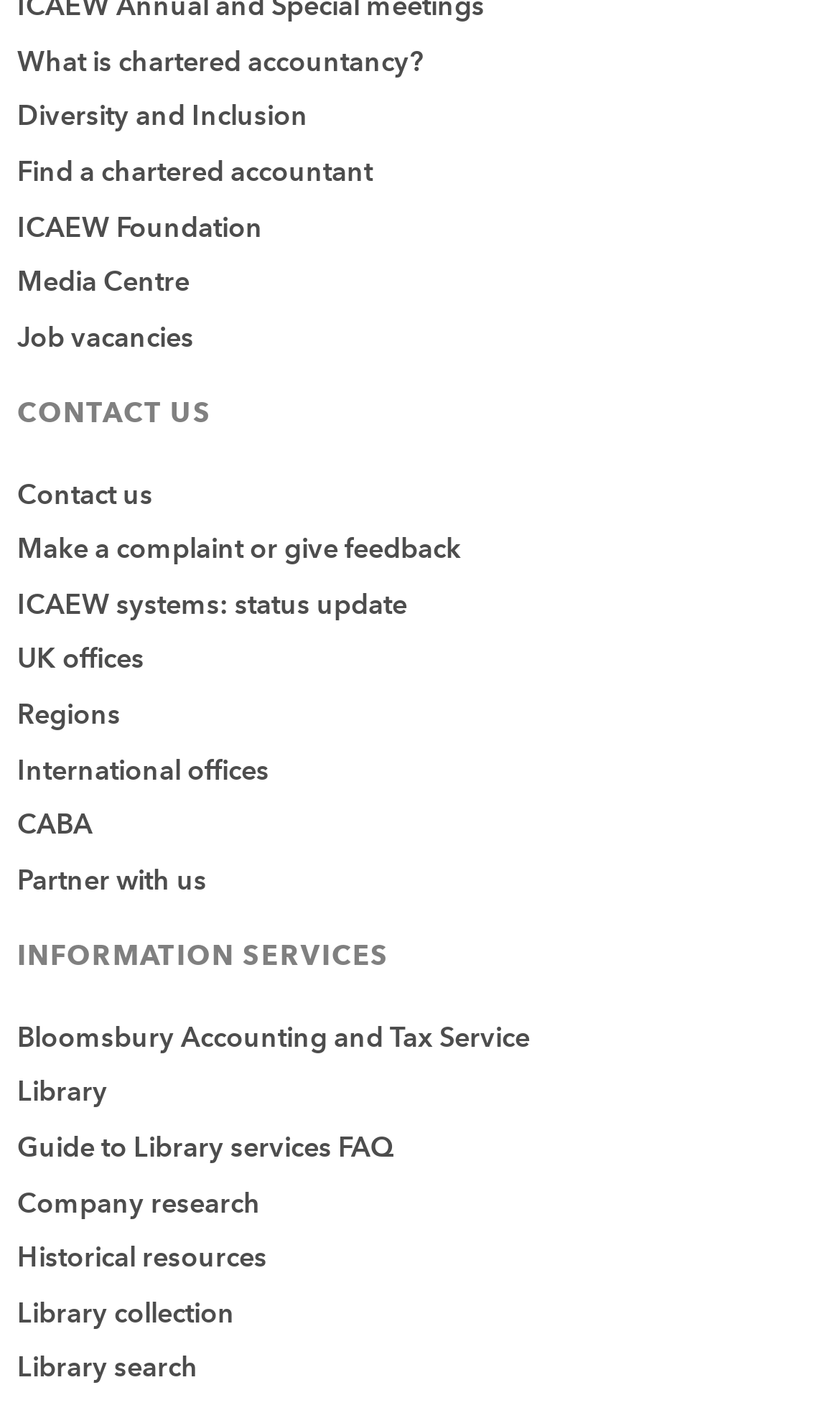What is the first link on the webpage?
Refer to the image and provide a one-word or short phrase answer.

What is chartered accountancy?